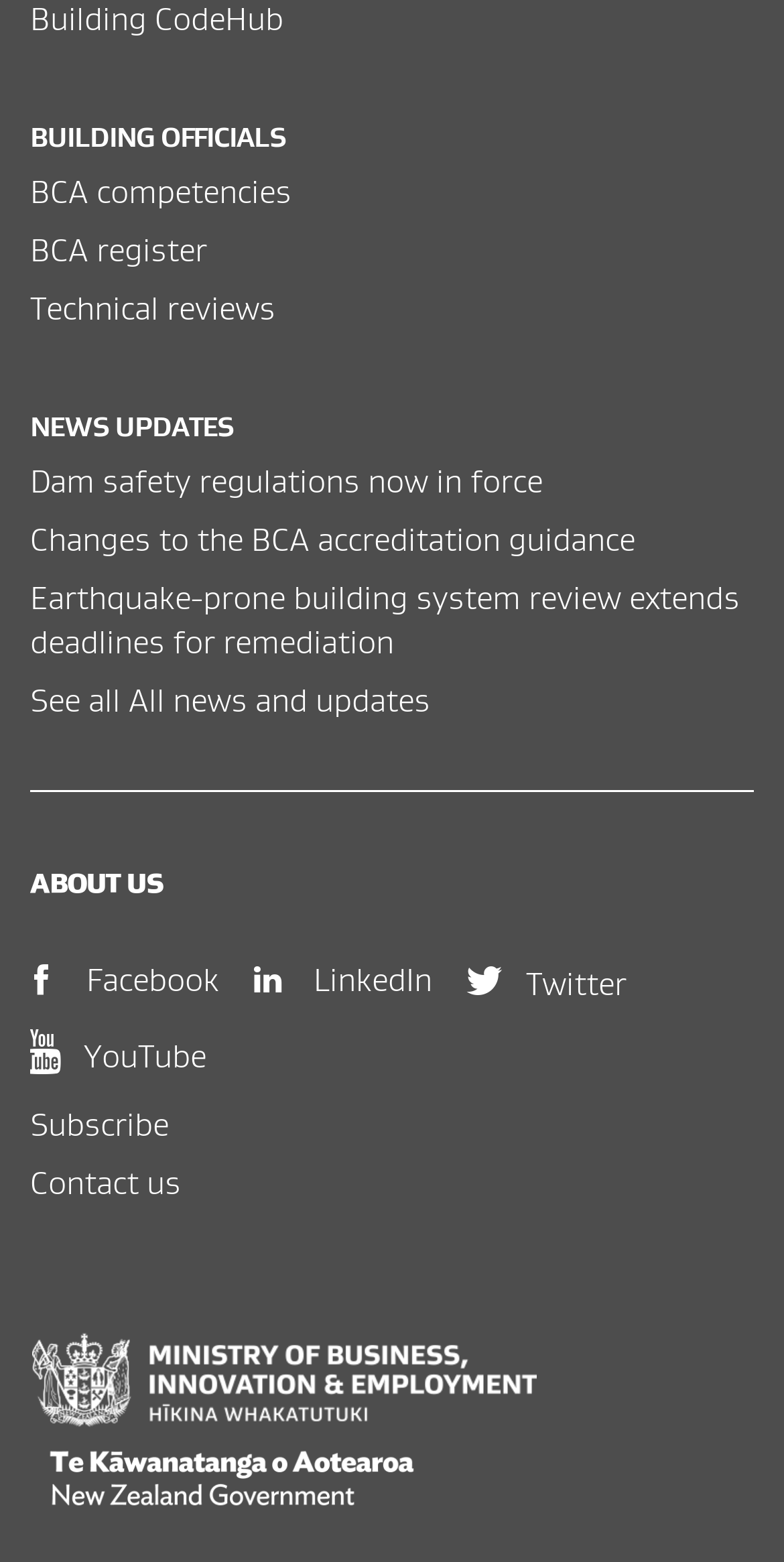How many news updates are listed?
Based on the image, answer the question with as much detail as possible.

I counted the number of links under the 'NEWS UPDATES' heading, which are 'Dam safety regulations now in force', 'Changes to the BCA accreditation guidance', 'Earthquake-prone building system review extends deadlines for remediation', and 'See all All news and updates'. There are 4 news updates listed.